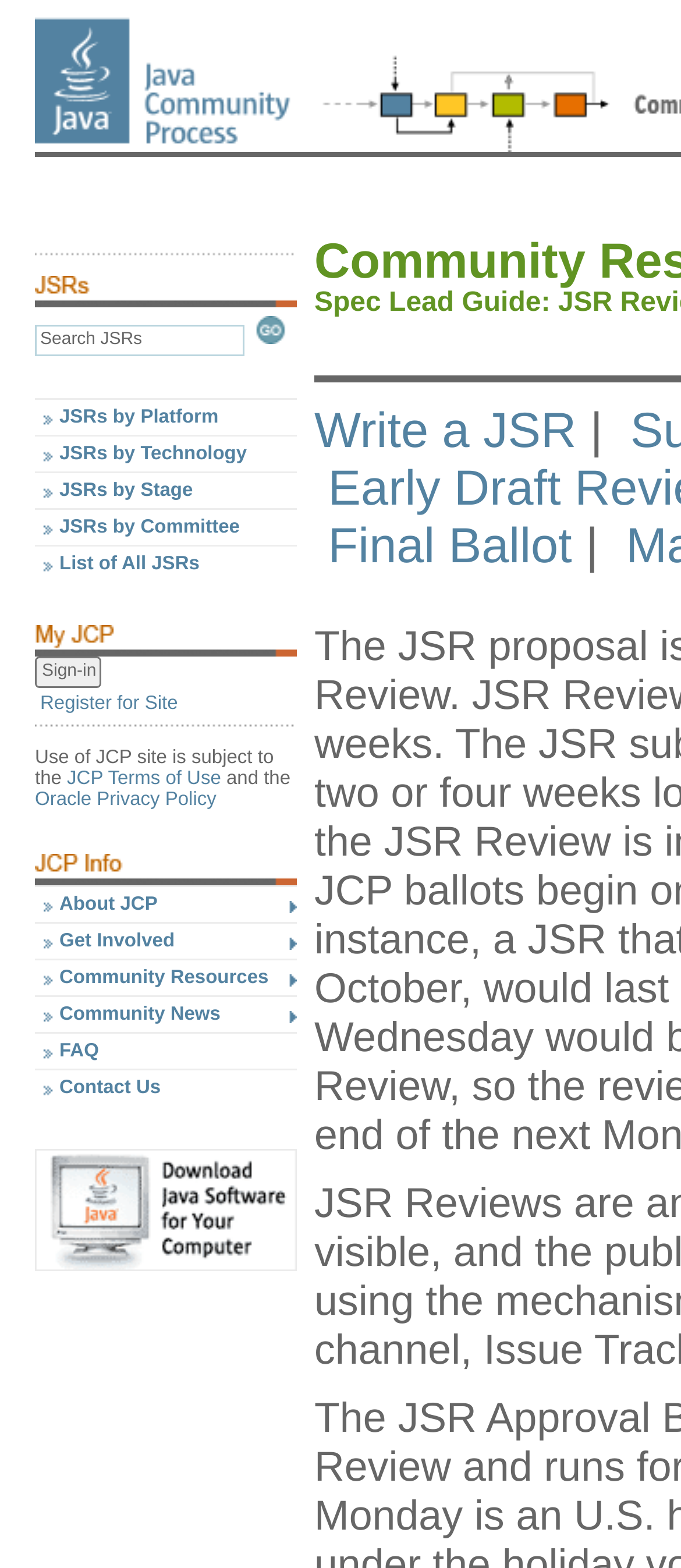Utilize the information from the image to answer the question in detail:
What is the purpose of the 'JSRs by Stage' link?

The 'JSRs by Stage' link is located in the middle of the webpage, and it is one of the options for viewing JSRs. This suggests that the link is used to view JSRs organized by their stage, which could be useful for tracking the progress of JSRs.